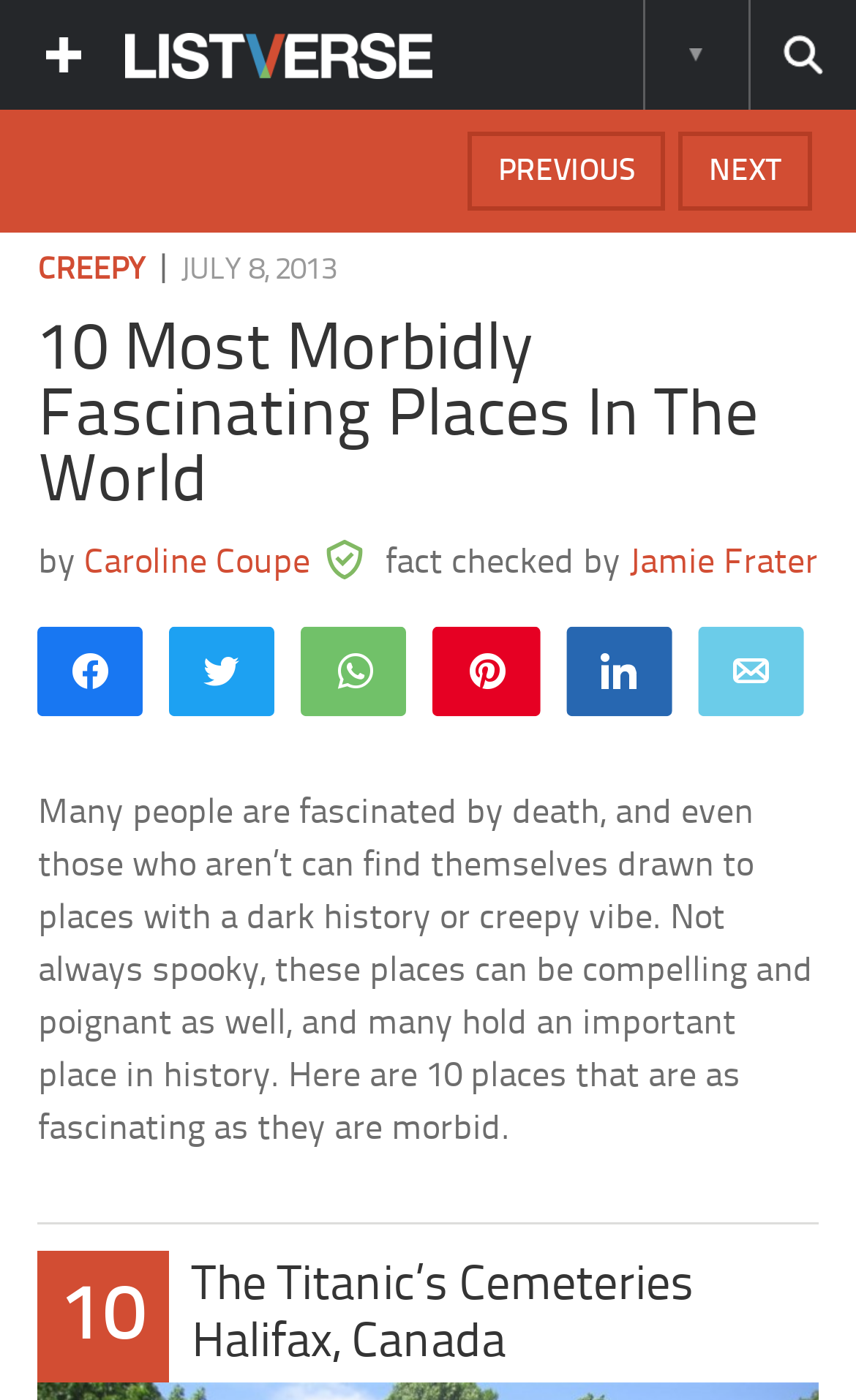Find the bounding box coordinates of the element to click in order to complete this instruction: "Read the article by Caroline Coupe". The bounding box coordinates must be four float numbers between 0 and 1, denoted as [left, top, right, bottom].

[0.099, 0.389, 0.363, 0.415]